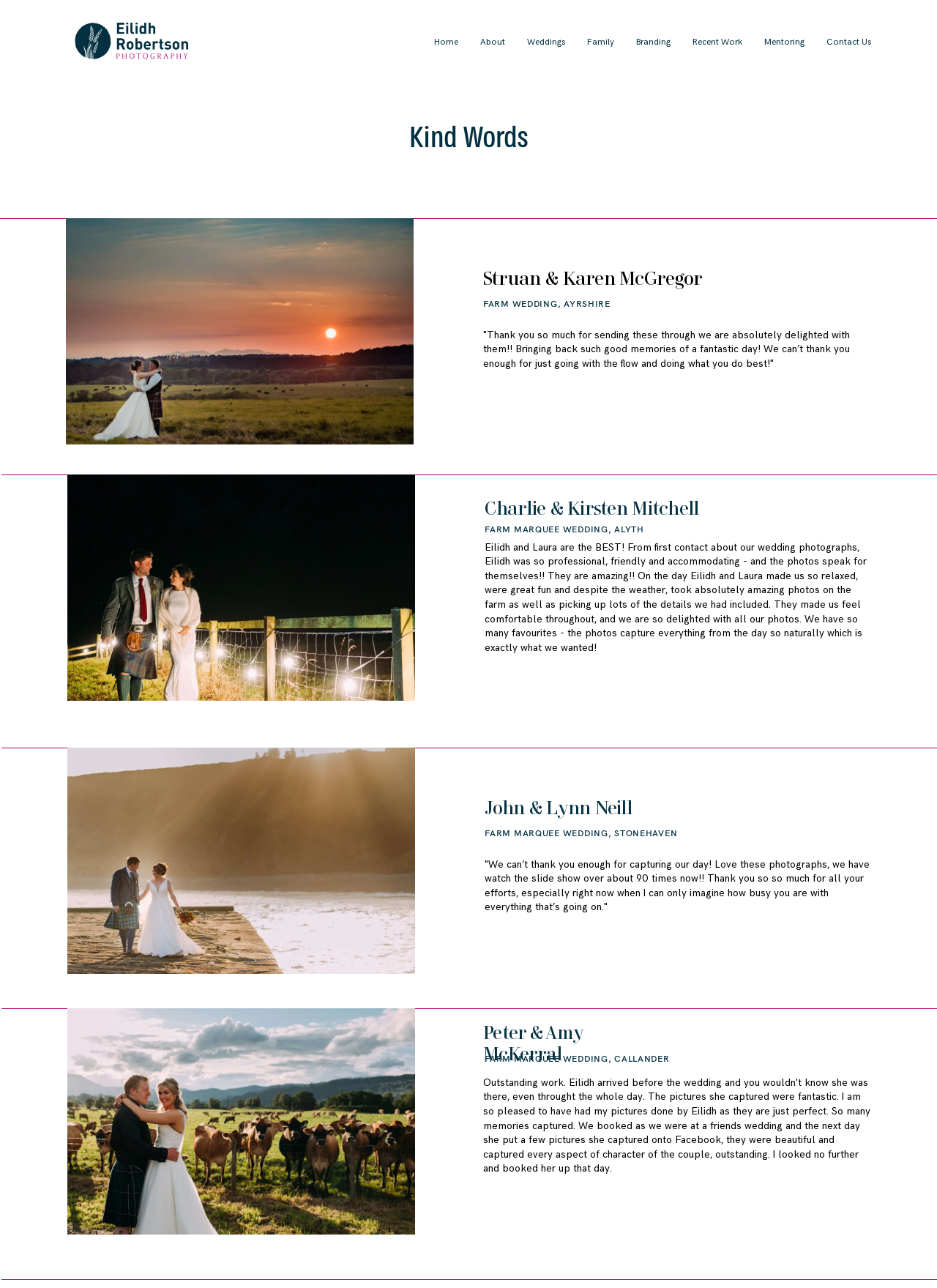Find the bounding box coordinates of the UI element according to this description: "About".

[0.512, 0.028, 0.539, 0.037]